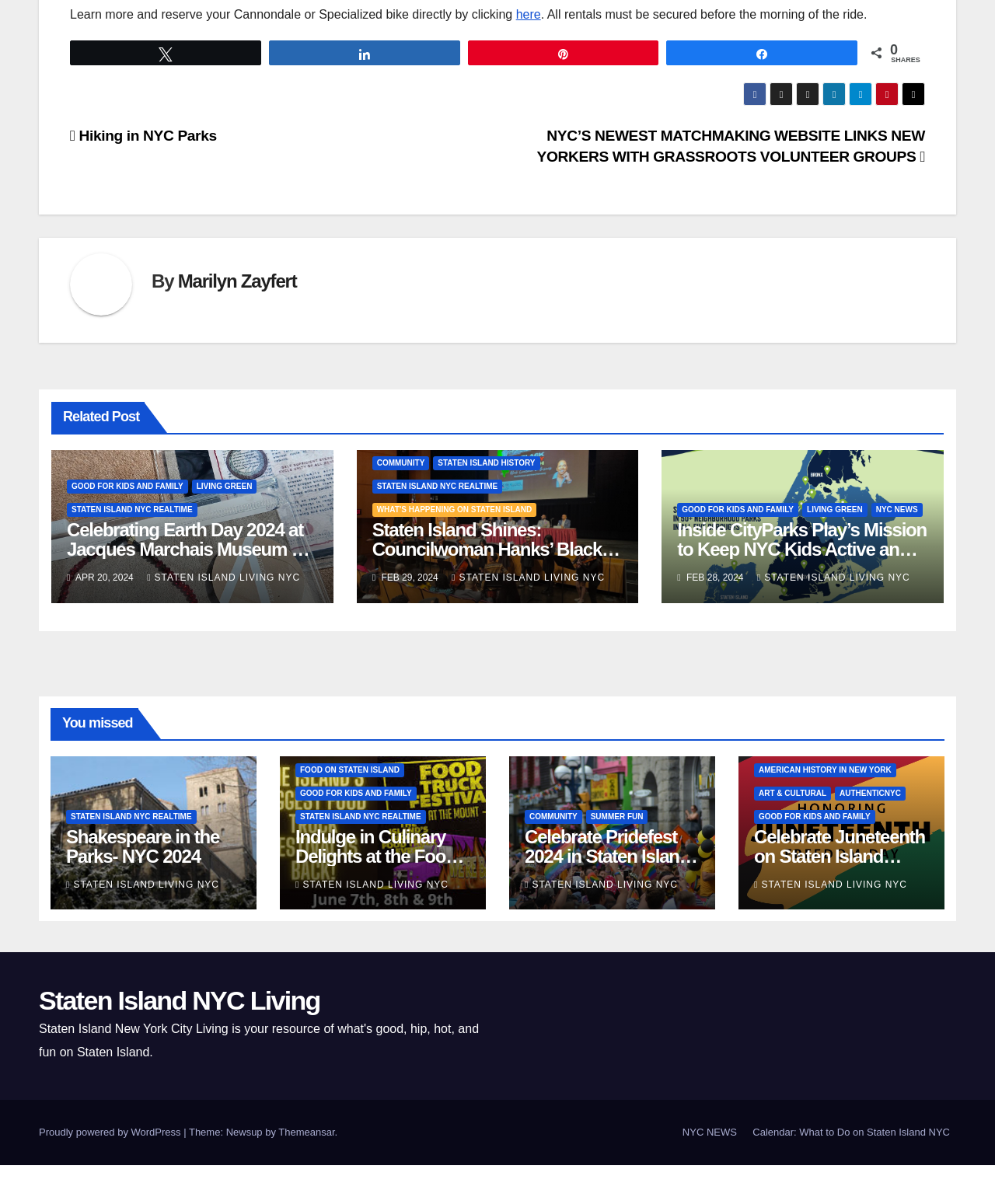Provide a short, one-word or phrase answer to the question below:
What is the category of the post 'Inside CityParks Play’s Mission to Keep NYC Kids Active and Healthy'?

GOOD FOR KIDS AND FAMILY